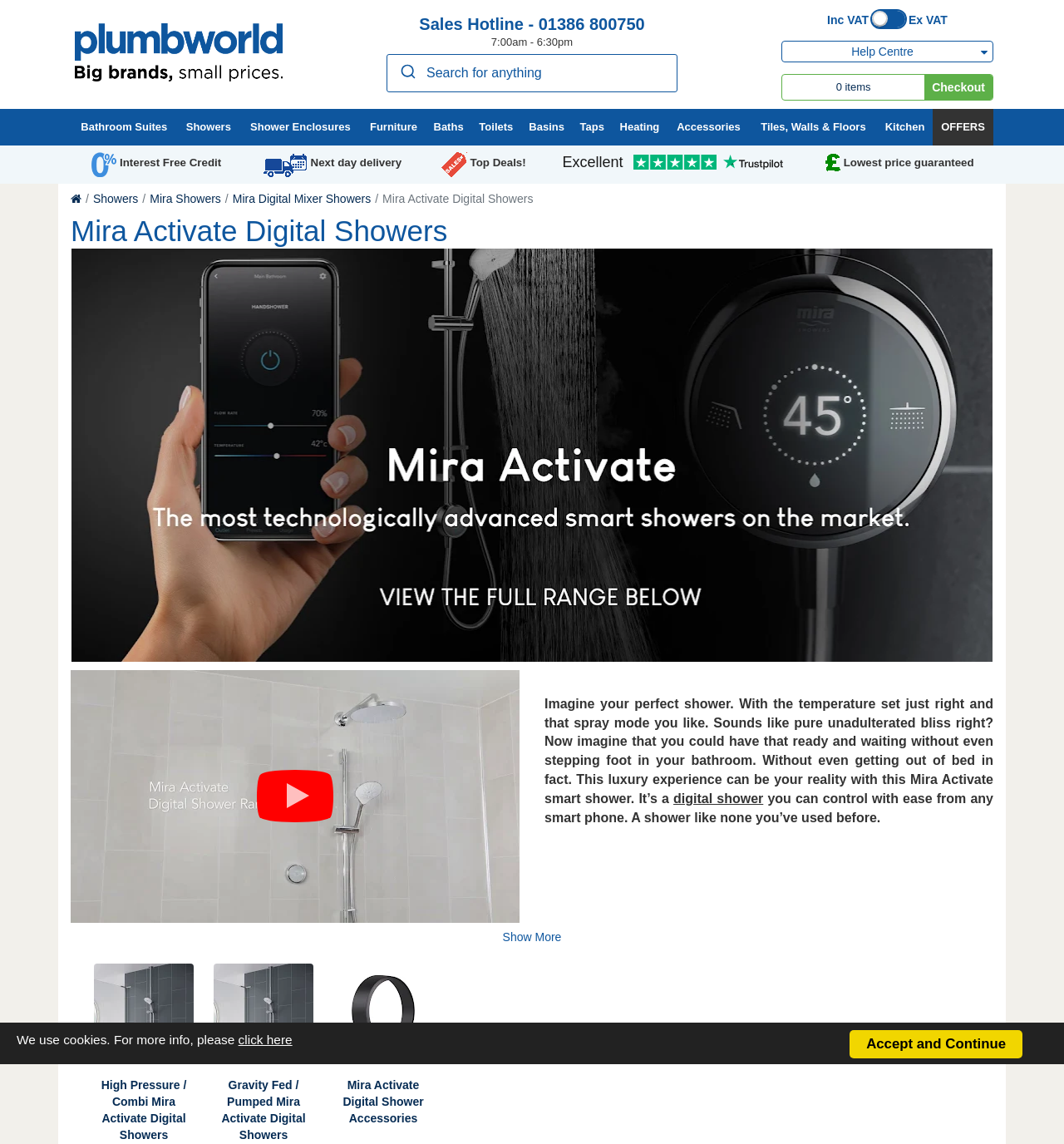Please find the bounding box coordinates of the clickable region needed to complete the following instruction: "Search for Mira Activate Digital Showers". The bounding box coordinates must consist of four float numbers between 0 and 1, i.e., [left, top, right, bottom].

[0.363, 0.047, 0.637, 0.081]